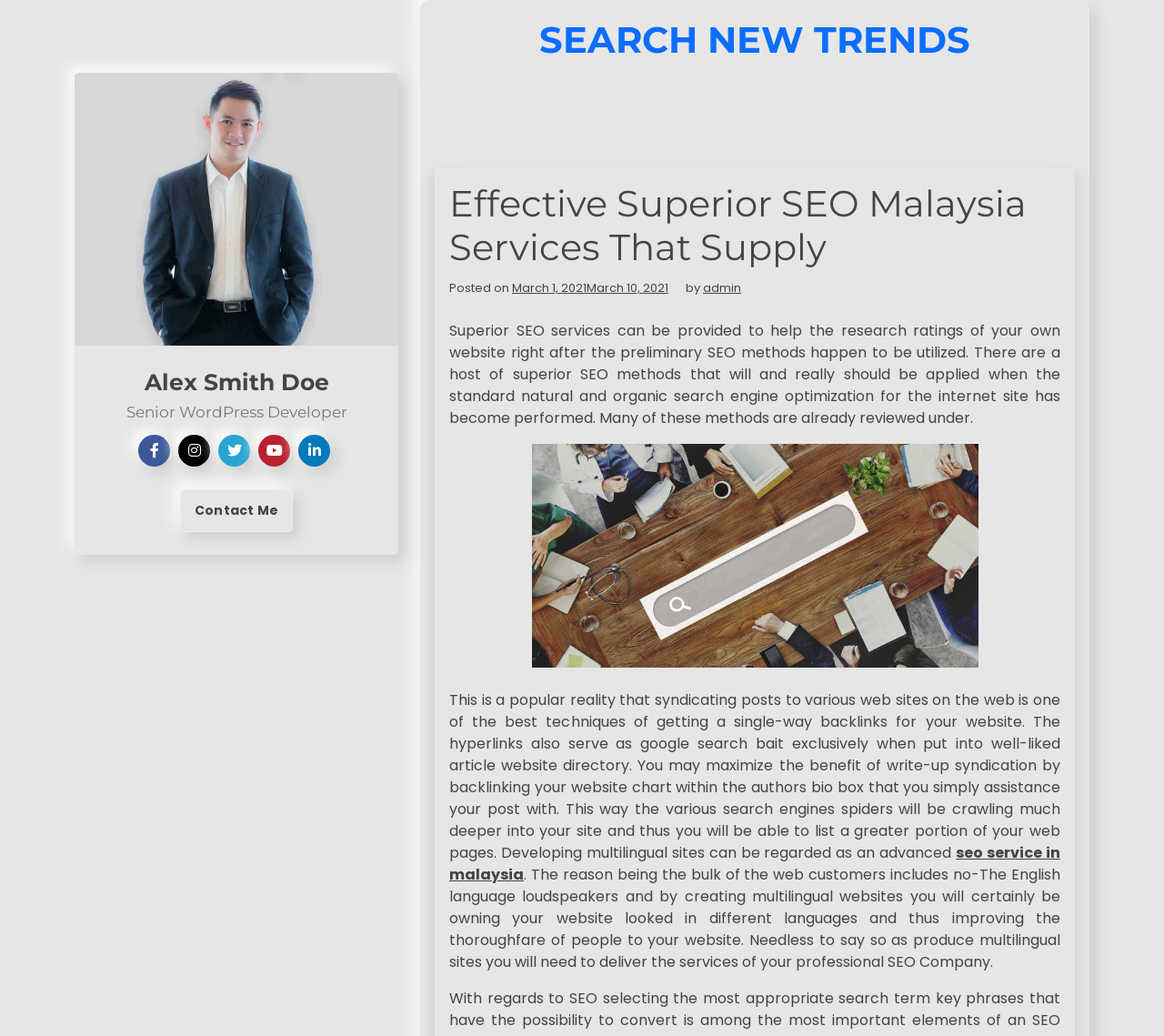Write an elaborate caption that captures the essence of the webpage.

The webpage appears to be a personal profile or blog of Alex Smith Doe, a Senior WordPress Developer. At the top left corner, there is a profile image. Below the profile image, there are two headings displaying the name and profession of the individual. 

To the right of the profile image, there are five social media links, represented by icons, arranged horizontally. Below these icons, there is a "Contact Me" link. 

The main content of the webpage is divided into two sections. The top section has a large heading "SEARCH NEW TRENDS" with a link to the same title below it. 

The bottom section has a header "Effective Superior SEO Malaysia Services That Supply" followed by a paragraph of text describing the benefits of superior SEO services. Below this paragraph, there is a static text "Posted on" followed by a link to the date "March 1, 2021March 10, 2021". The author's name "admin" is mentioned next to the date. 

The main content continues with a long paragraph discussing various SEO methods, including syndicating posts to multiple websites and creating multilingual sites. There is an image related to SEO services in the middle of this paragraph. The text concludes with a link to "seo service in malaysia".